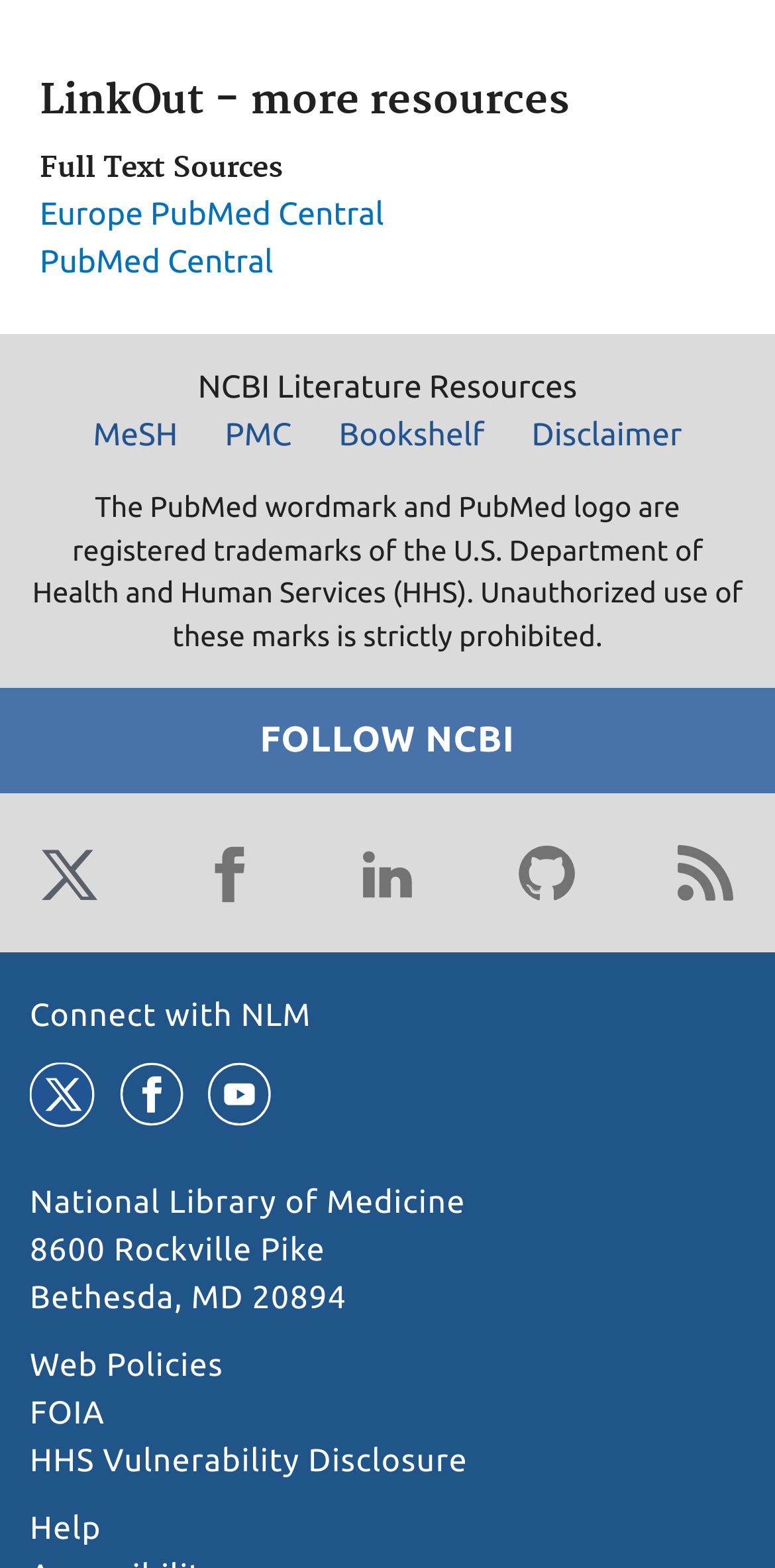Identify the bounding box for the UI element that is described as follows: "FOIA".

[0.038, 0.891, 0.135, 0.913]